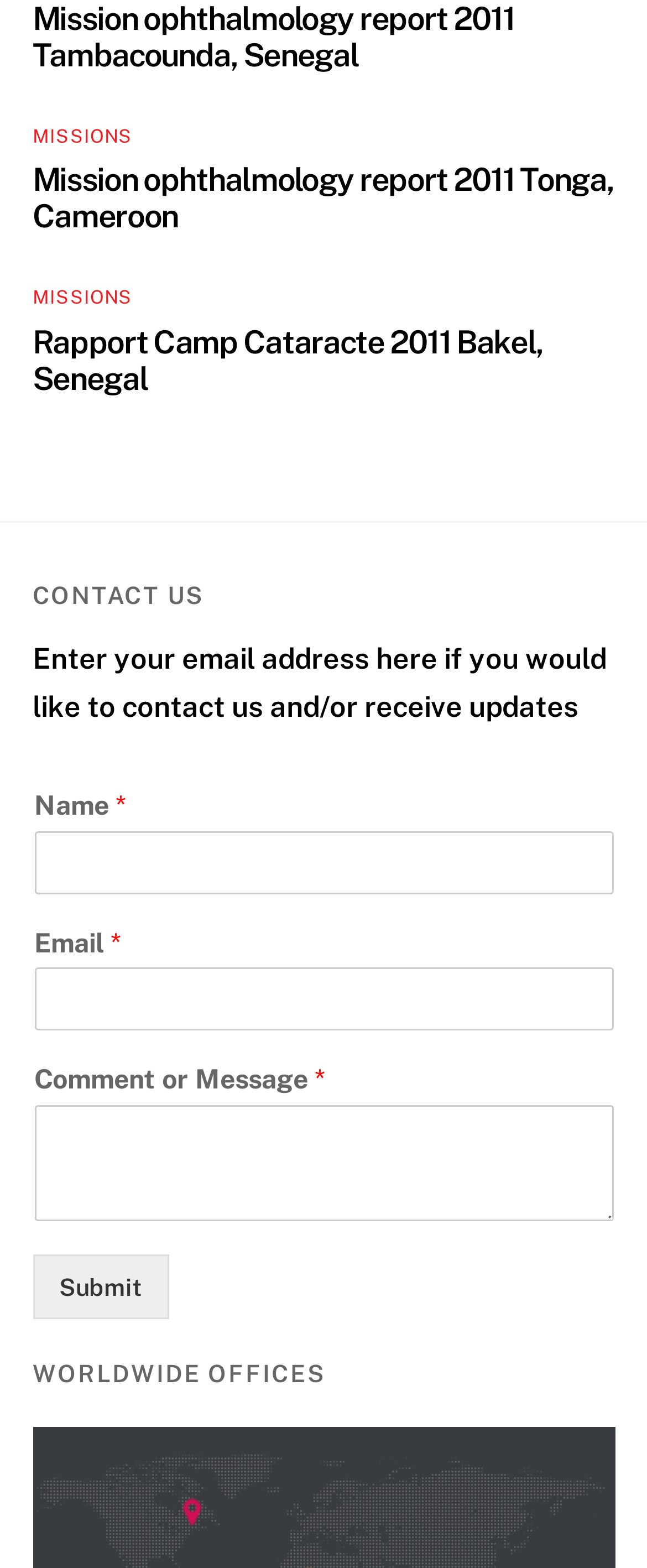What is the purpose of the 'CONTACT US' section?
Based on the image, give a concise answer in the form of a single word or short phrase.

To receive updates or contact